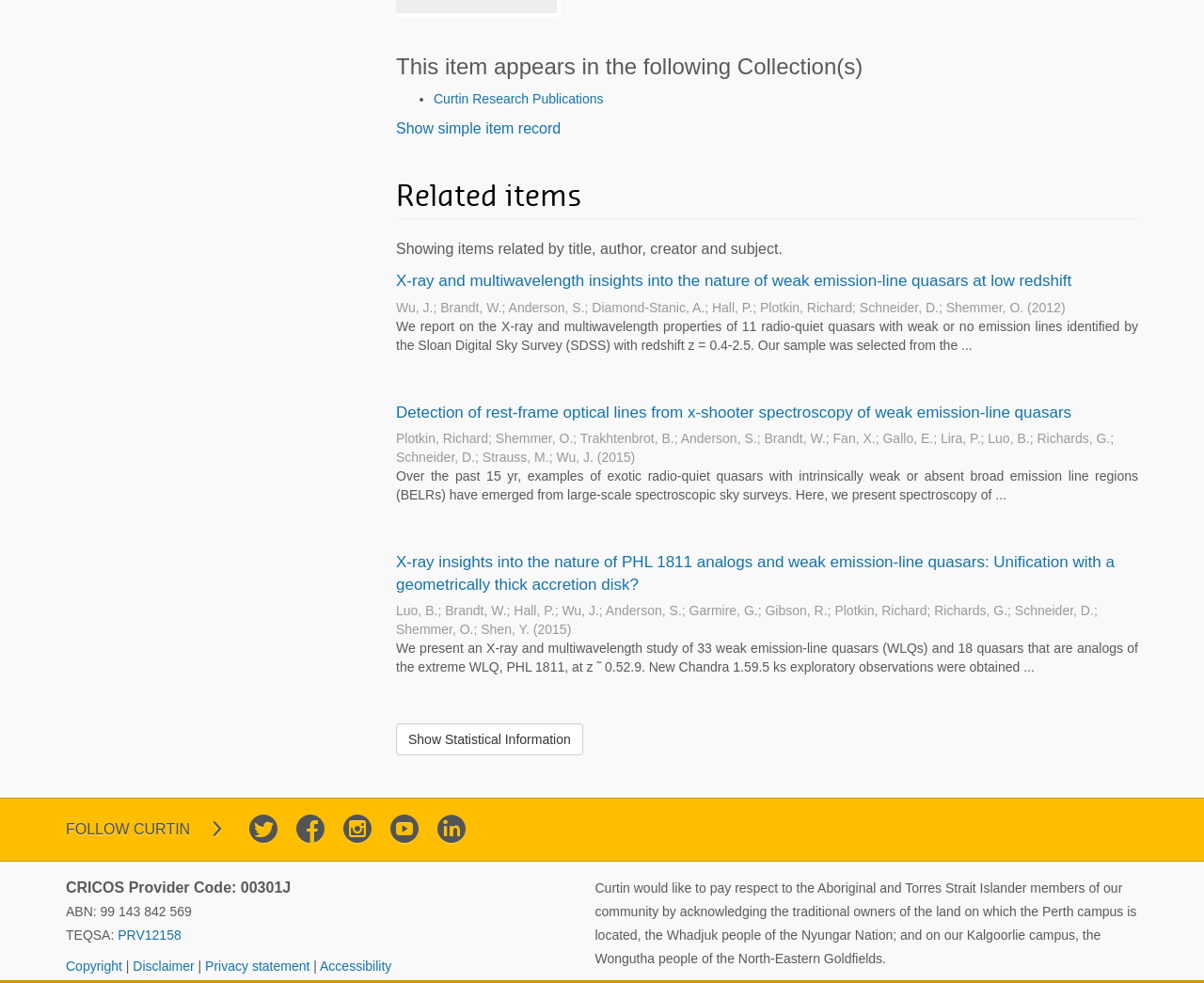Please answer the following question using a single word or phrase: 
What is the year of publication for the paper 'Detection of rest-frame optical lines from x-shooter spectroscopy of weak emission-line quasars'?

2015